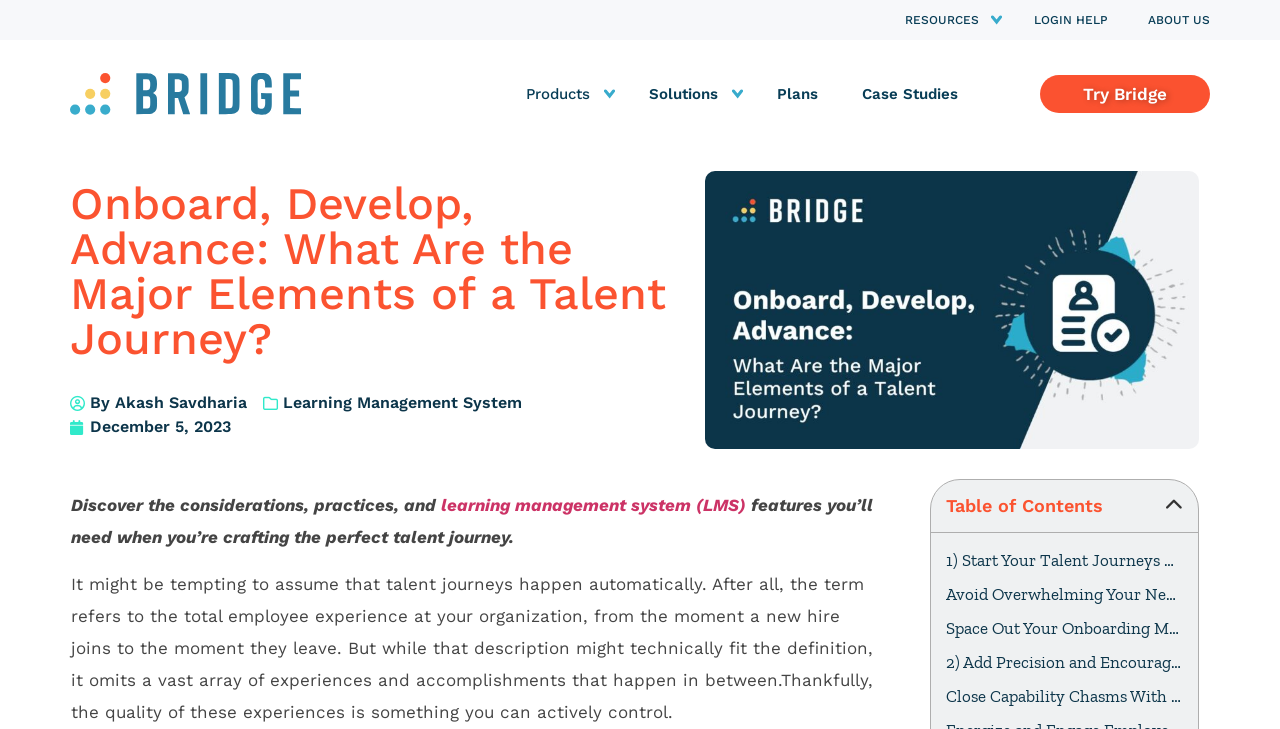Please determine the bounding box coordinates of the section I need to click to accomplish this instruction: "Click on the 'Try Bridge' button".

[0.812, 0.103, 0.945, 0.155]